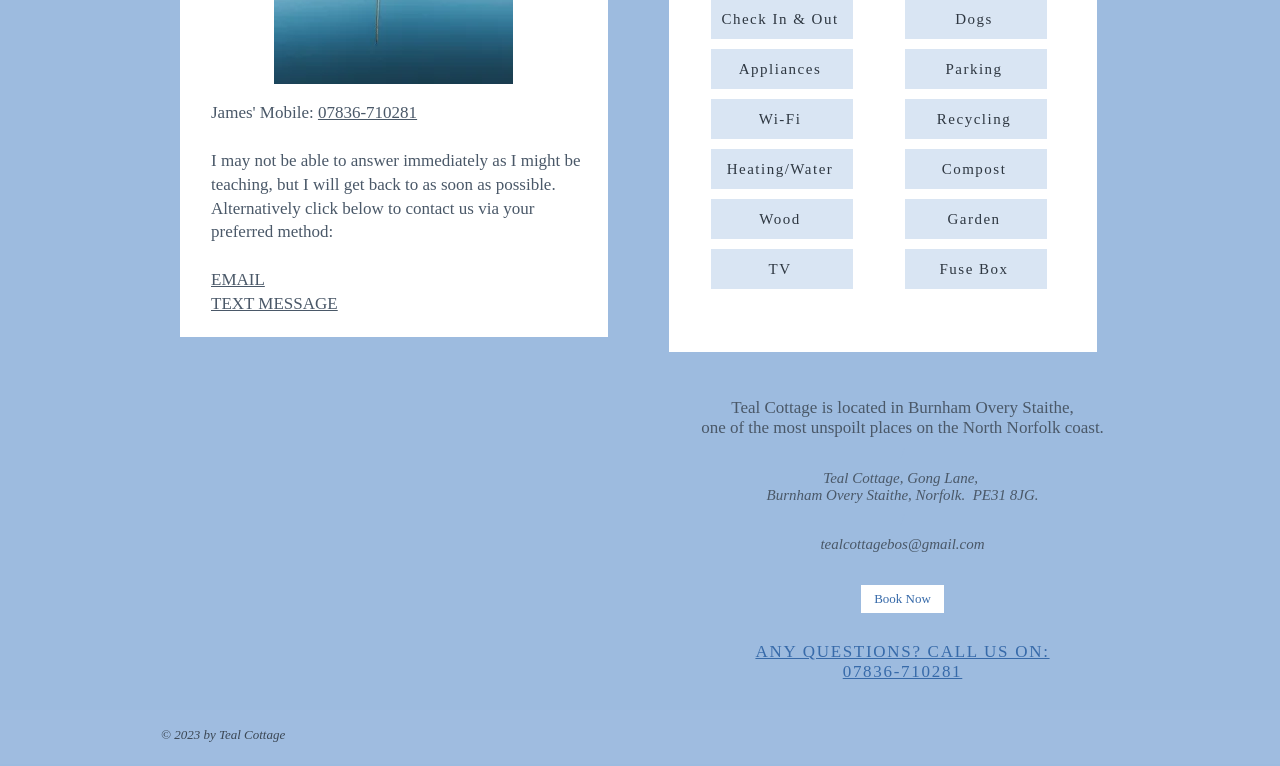Determine the bounding box coordinates of the clickable element to achieve the following action: 'Click the TEXT MESSAGE link'. Provide the coordinates as four float values between 0 and 1, formatted as [left, top, right, bottom].

[0.165, 0.384, 0.264, 0.408]